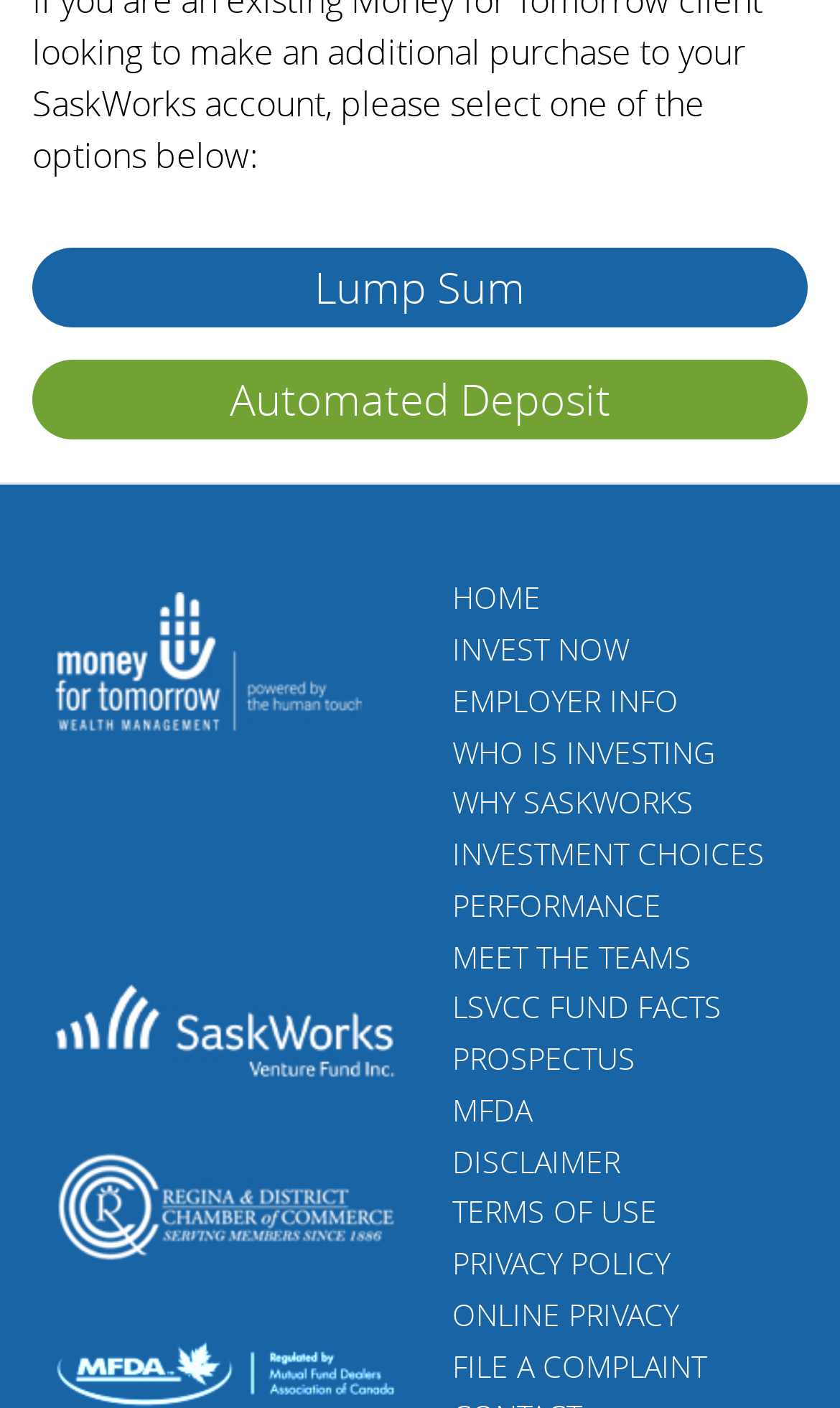Please analyze the image and give a detailed answer to the question:
What is the last link in the main navigation menu?

By analyzing the bounding box coordinates, I found that the link 'FILE A COMPLAINT' has the largest y1 value (0.955) among all links in the main navigation menu, indicating it is the last link in the menu.